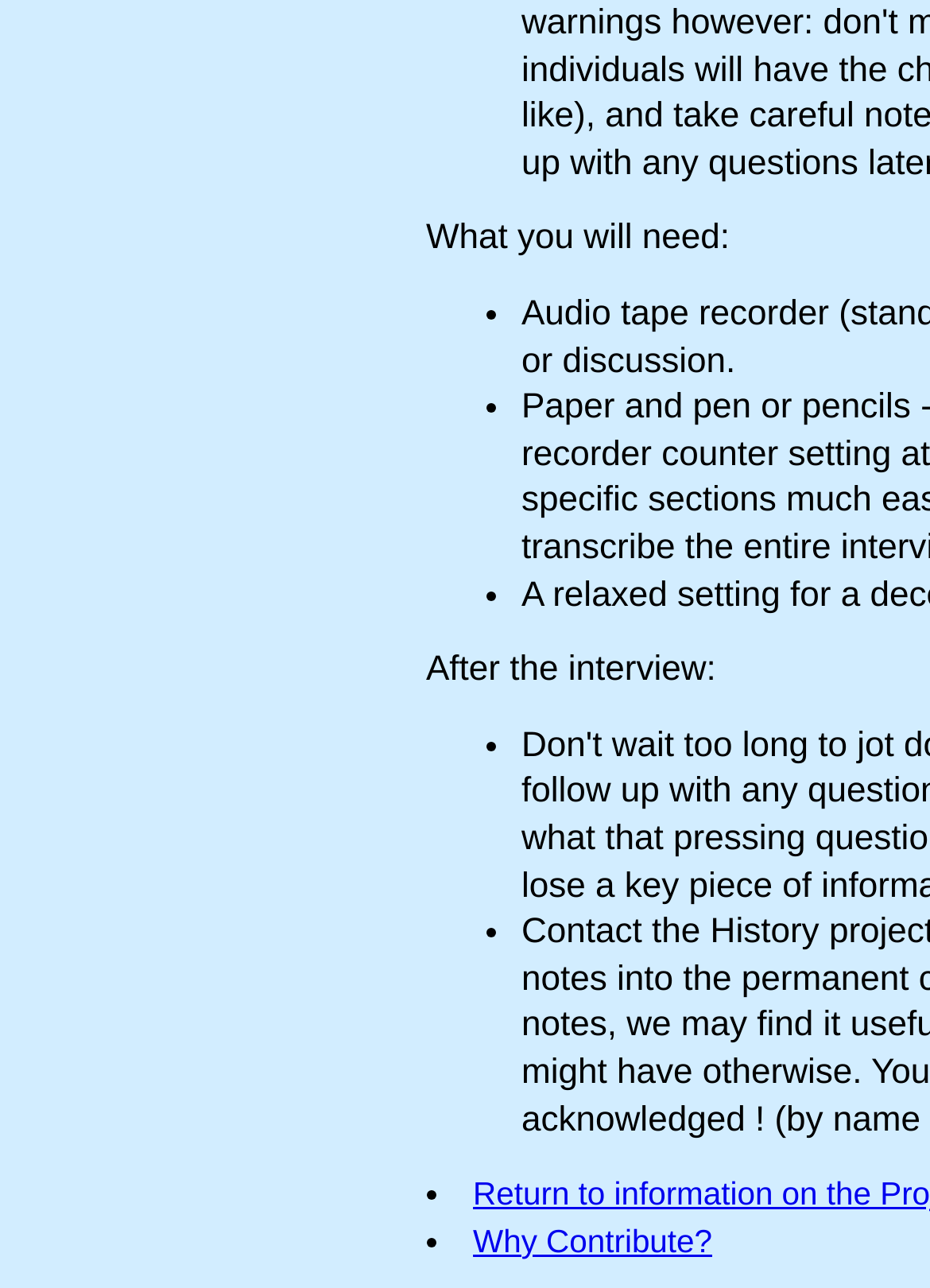What is the text of the link at the bottom of the page?
Give a single word or phrase as your answer by examining the image.

Why Contribute?